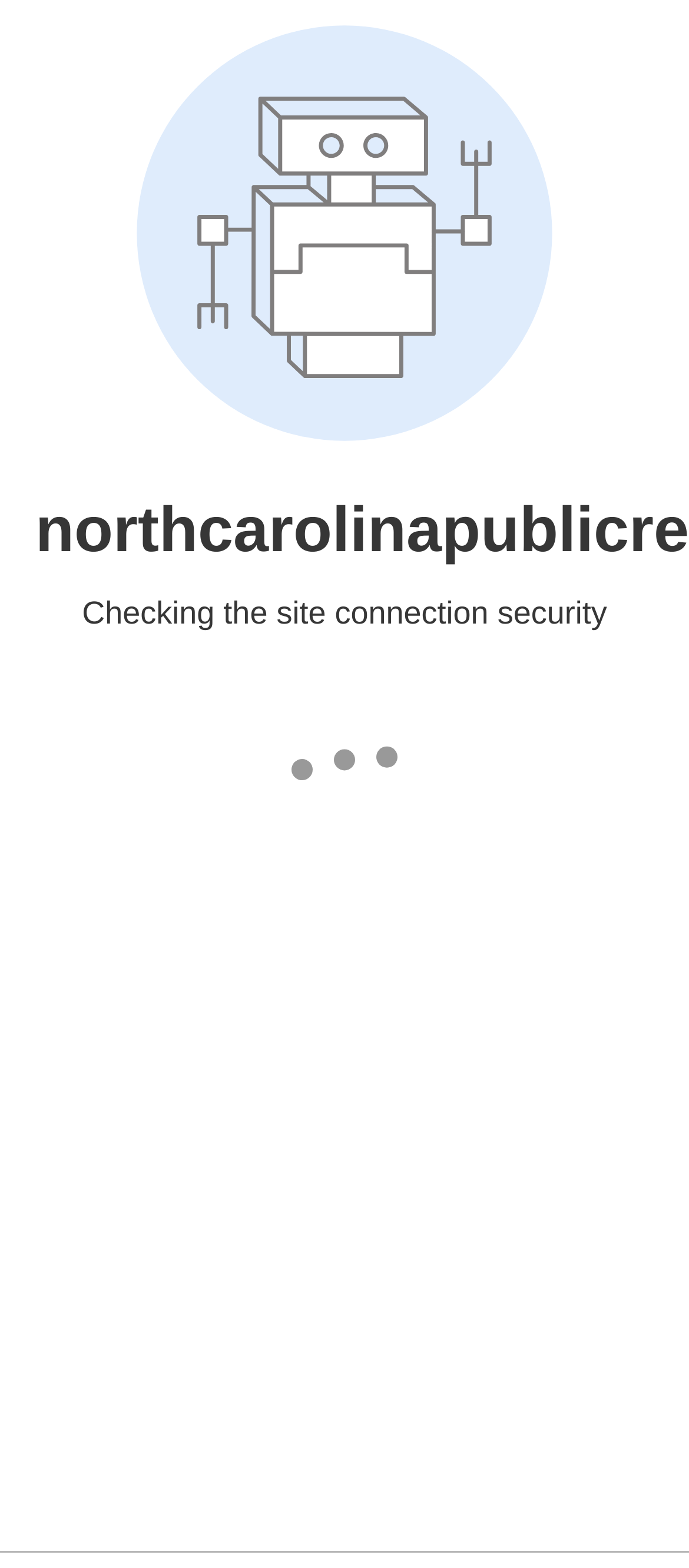What is the purpose of the search bar?
Refer to the image and give a detailed response to the question.

Based on the webpage structure, there is a search bar with a button labeled 'Search' and textboxes for 'FIRST NAME' and 'LAST NAME'. This suggests that the search bar is used to search for inmates, likely in the Fayetteville area.